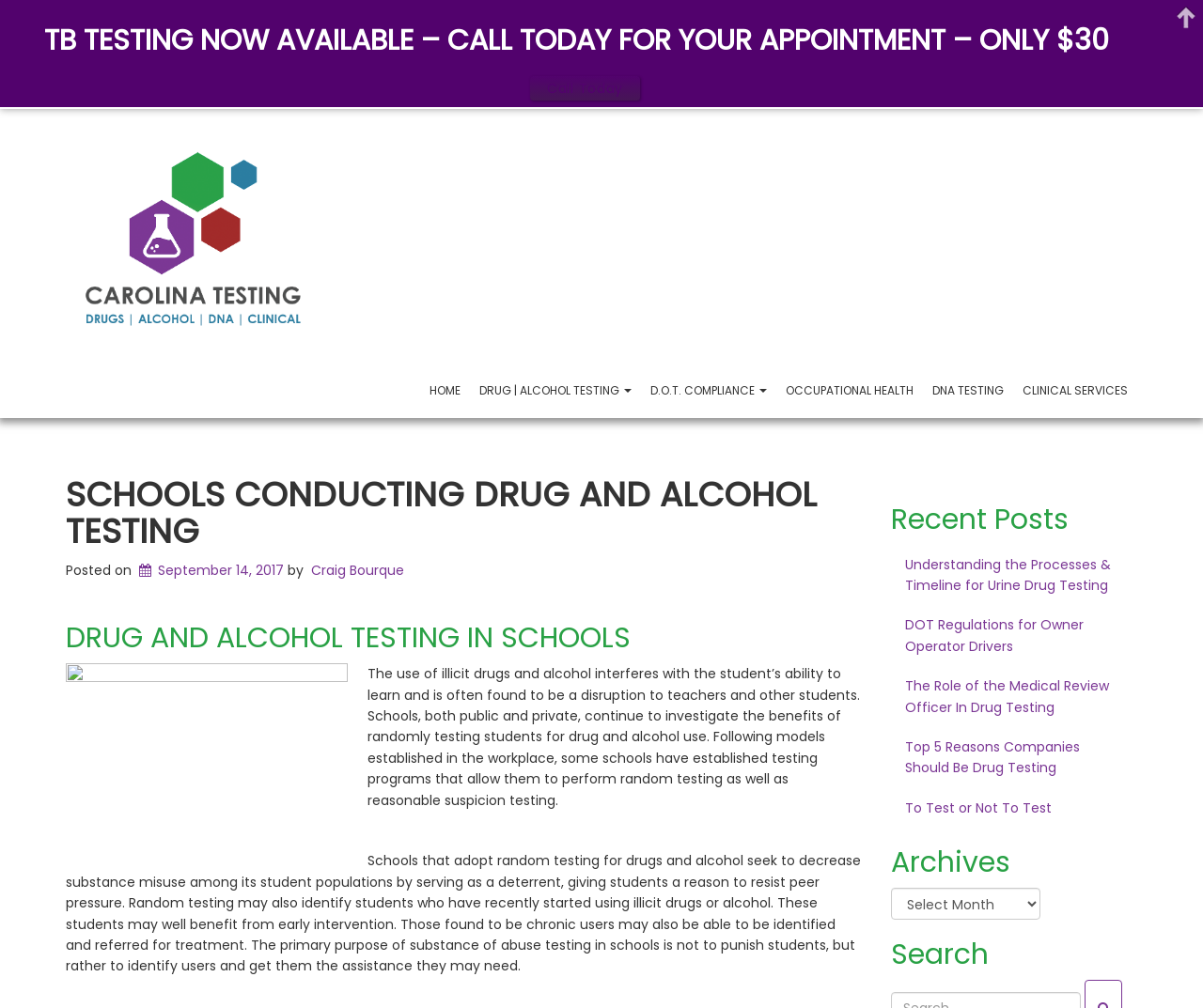What is the main topic of this webpage?
Please respond to the question with a detailed and thorough explanation.

Based on the webpage content, especially the heading 'SCHOOLS CONDUCTING DRUG AND ALCOHOL TESTING' and the static text 'The use of illicit drugs and alcohol interferes with the student’s ability to learn and is often found to be a disruption to teachers and other students.', I can infer that the main topic of this webpage is drug and alcohol testing in schools.